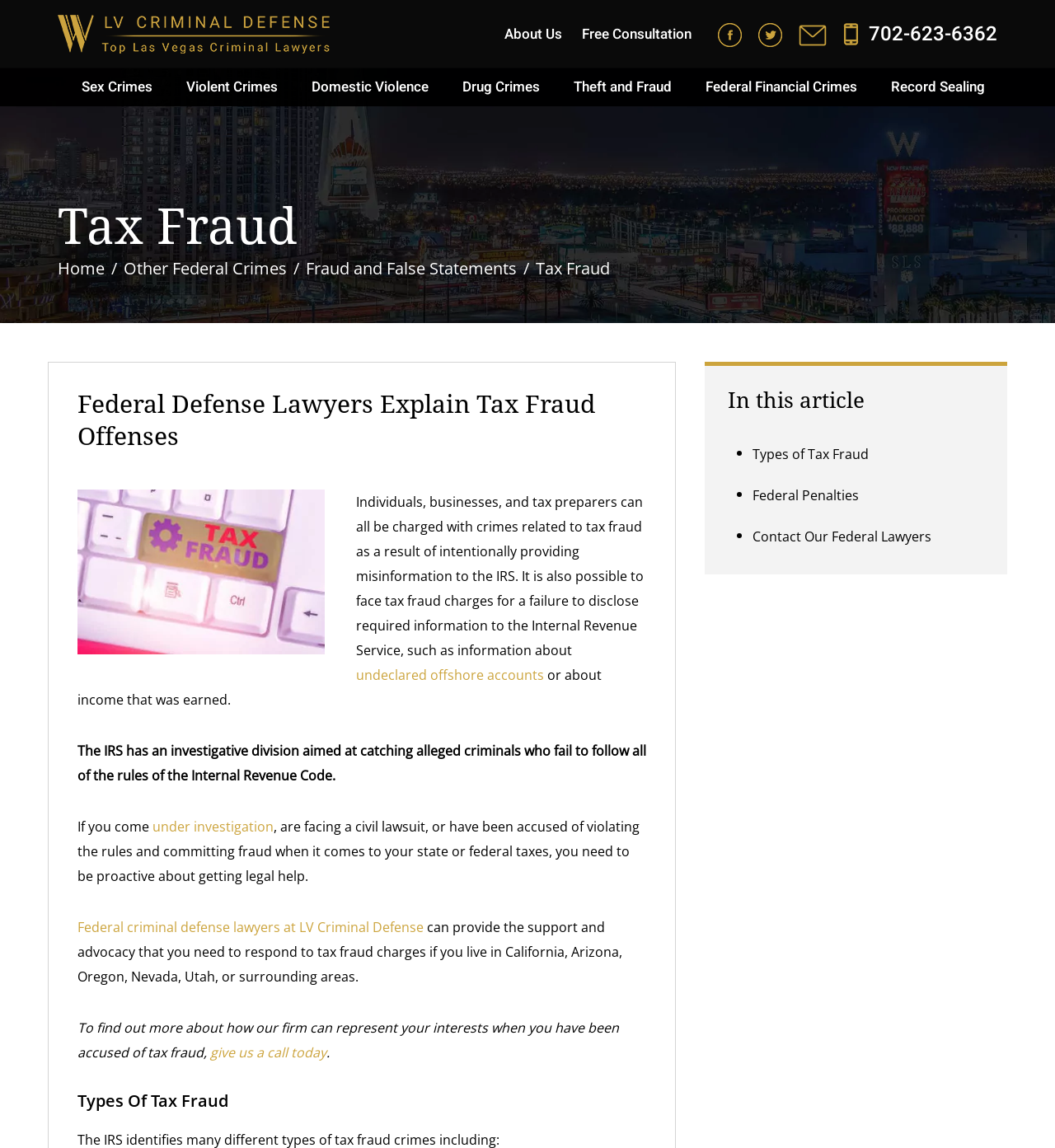Reply to the question below using a single word or brief phrase:
What is the consequence of failing to disclose required information to the IRS?

Tax fraud charges